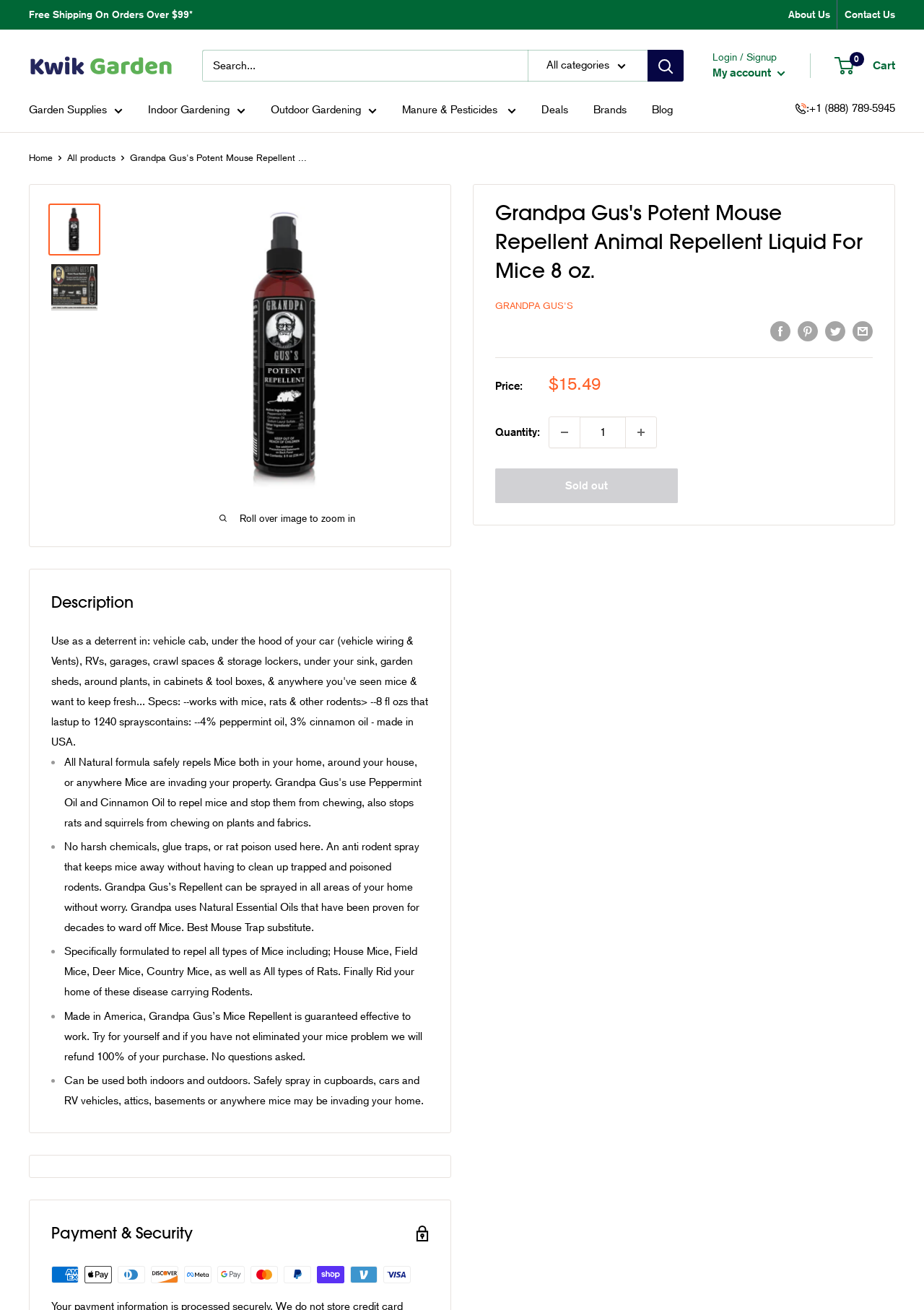Explain the webpage's layout and main content in detail.

This webpage is an e-commerce page selling a product called "Grandpa Gus's Potent Mouse Repellent Animal Repellent Liquid For Mice". At the top of the page, there is a navigation menu with links to "About Us", "Contact Us", "Kwik Garden", and a search bar. Below the navigation menu, there is a breadcrumb navigation showing the current page's location in the website's hierarchy.

The main content of the page is divided into two sections. On the left side, there is a large image of the product, with a zoom-in feature available. Below the image, there are links to share the product on social media platforms. On the right side, there is a table displaying the product's details, including its price, quantity, and a "Sold out" button.

Below the product details table, there is a section describing the product, highlighting its natural ingredients, effectiveness, and guarantee. The description is divided into four paragraphs, each describing a different aspect of the product.

Further down the page, there is a section titled "Payment & Security", which displays a list of accepted payment methods, including American Express, Apple Pay, Diners Club, and others.

At the very top of the page, there is a promotional message announcing "Free Shipping On Orders Over $99*". On the top-right corner, there are links to "Login / Signup", "My account", and a cart icon with the text "0 Cart".